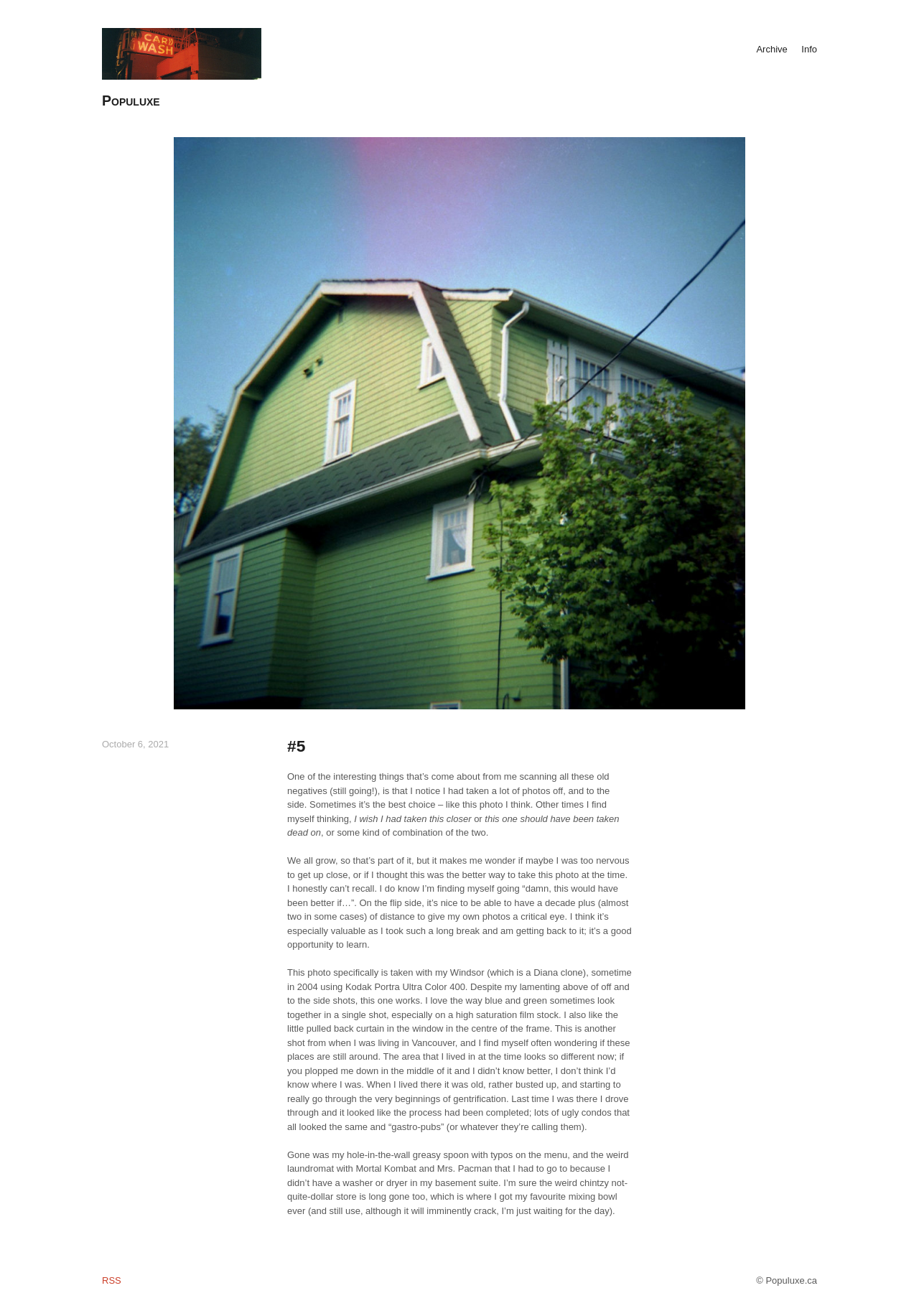Give a one-word or short phrase answer to this question: 
What is the location where the photo was taken?

Vancouver